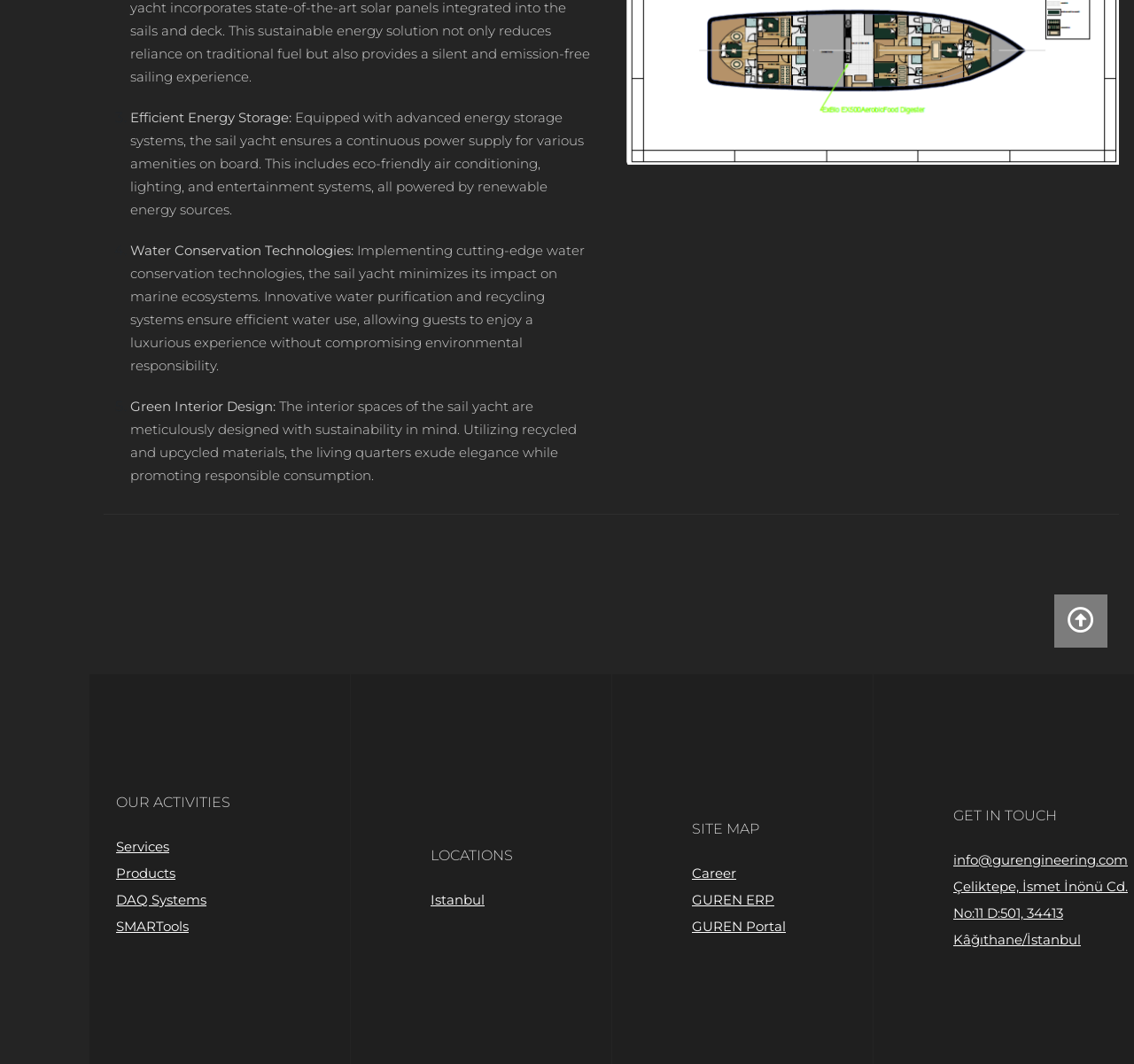Locate and provide the bounding box coordinates for the HTML element that matches this description: "GUREN Portal".

[0.61, 0.858, 0.693, 0.883]